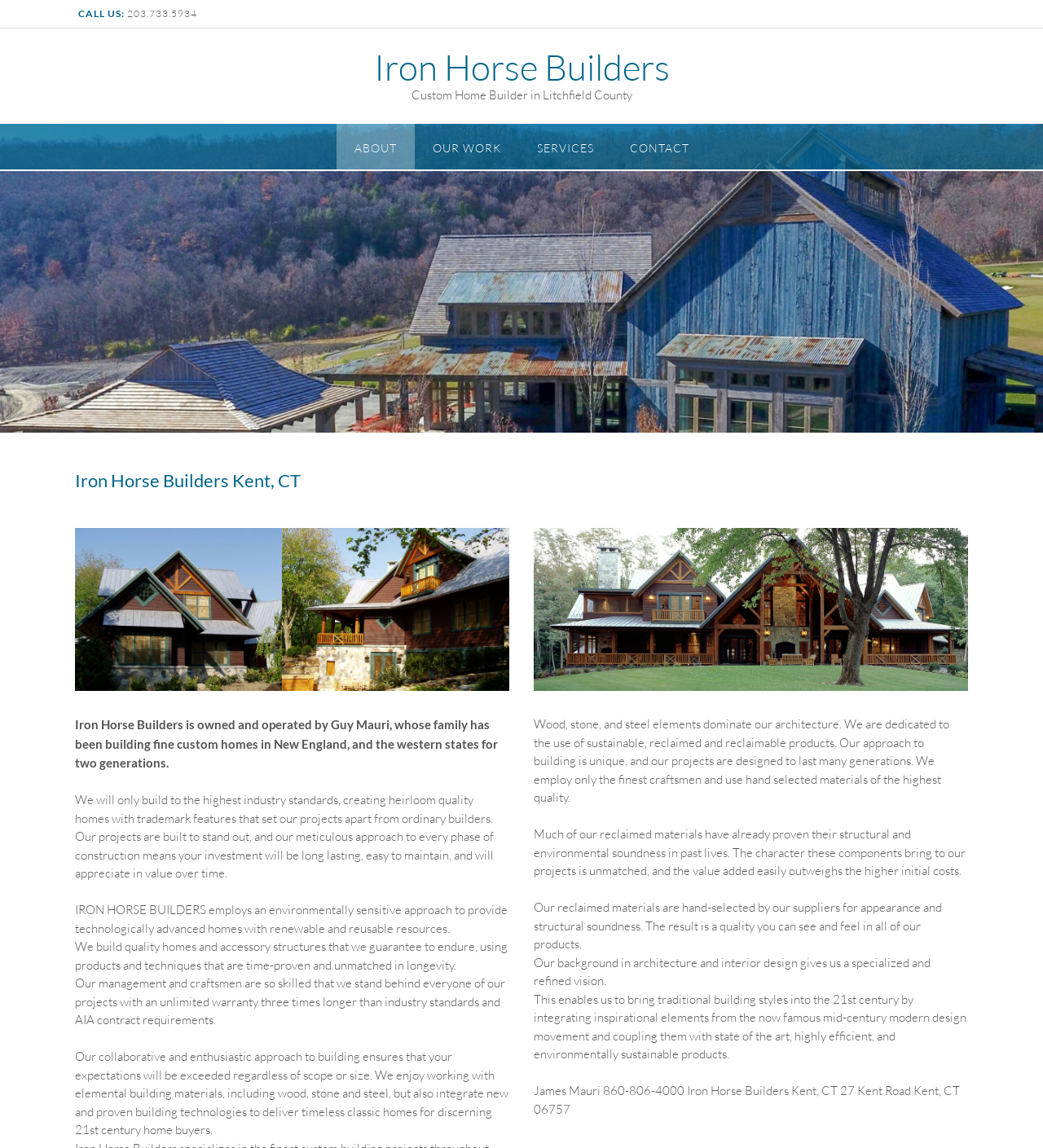What is the phone number to call?
Refer to the image and offer an in-depth and detailed answer to the question.

I found the phone number by looking at the top section of the webpage, where it says 'CALL US:' followed by the phone number '203.733.5934'.